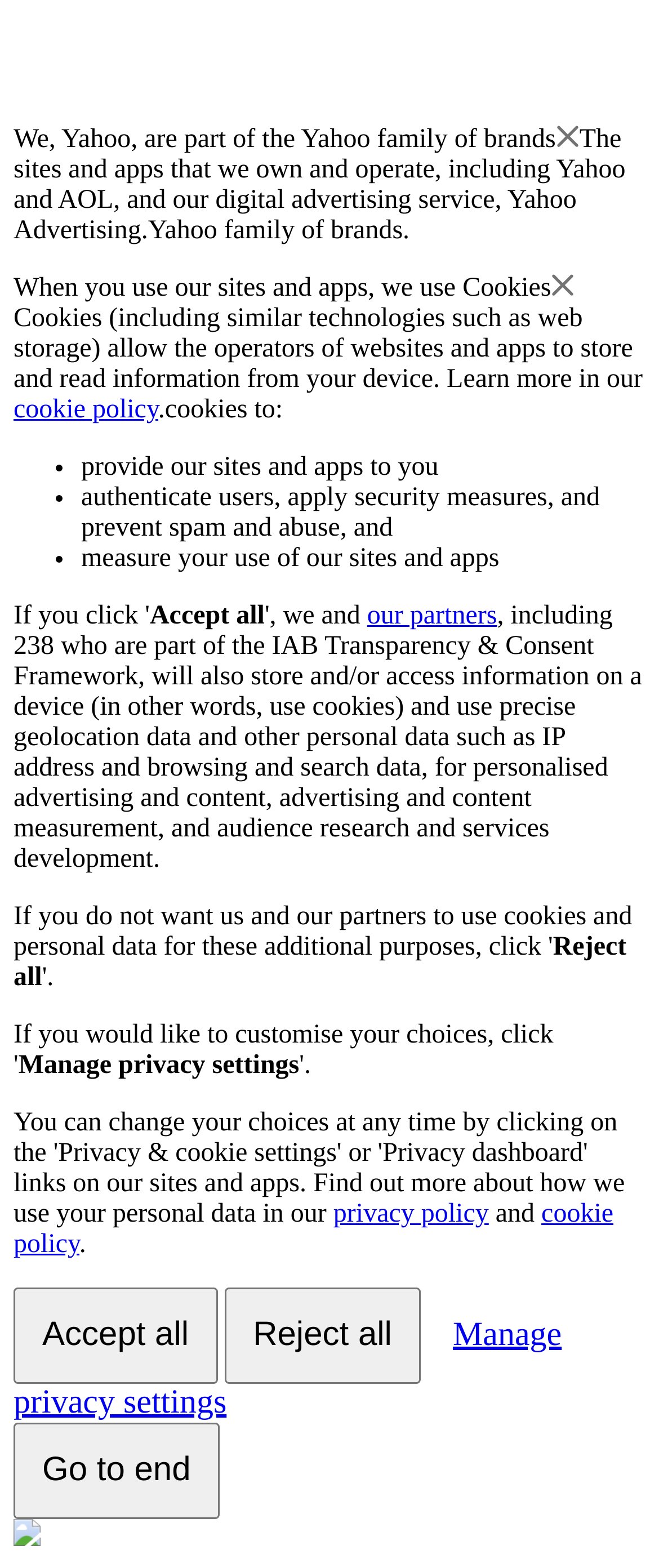Locate the bounding box coordinates of the element you need to click to accomplish the task described by this instruction: "Follow the 'our partners' link".

[0.557, 0.384, 0.754, 0.402]